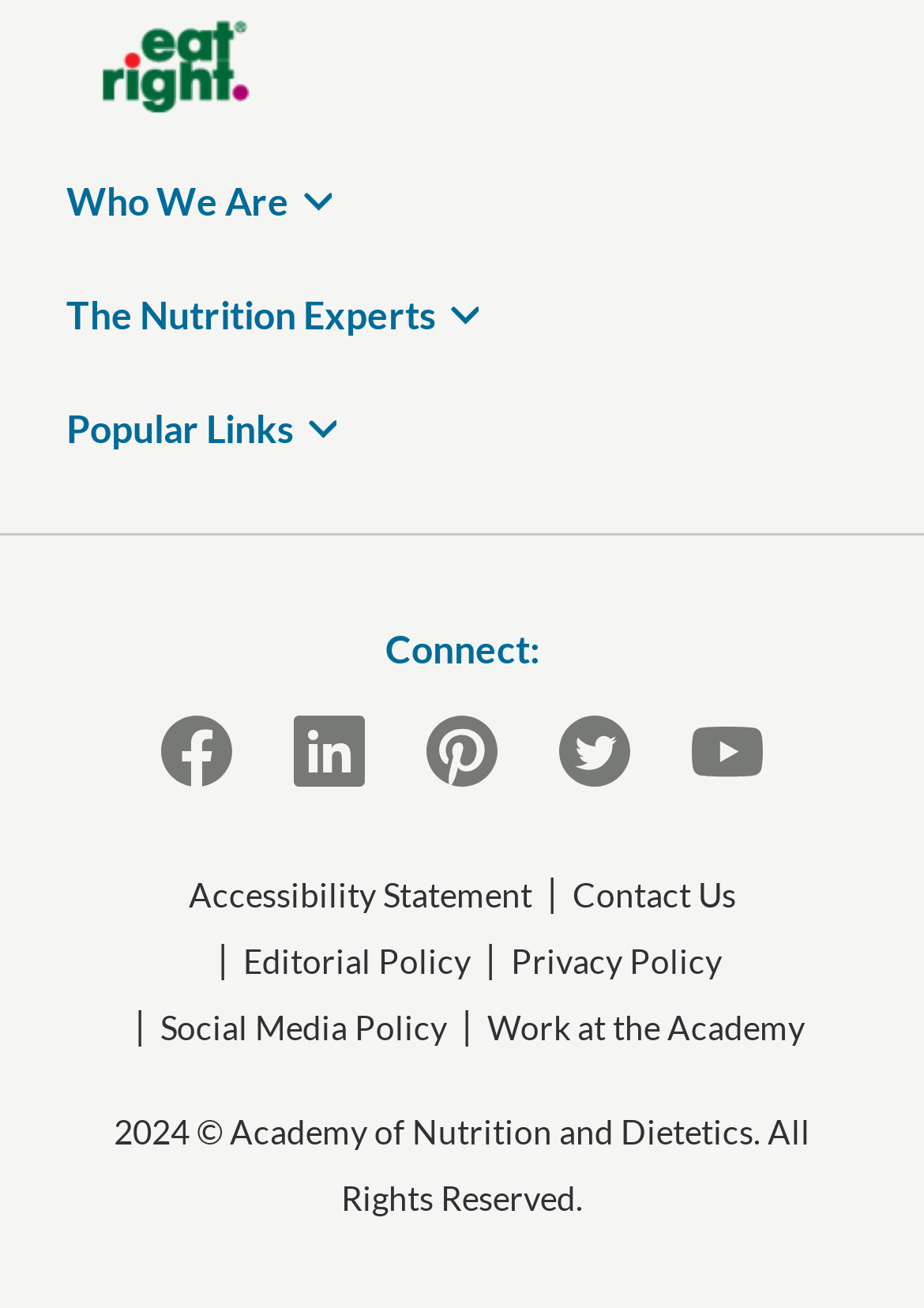Identify the bounding box coordinates of the element to click to follow this instruction: 'Read Accessibility Statement'. Ensure the coordinates are four float values between 0 and 1, provided as [left, top, right, bottom].

[0.204, 0.659, 0.576, 0.709]